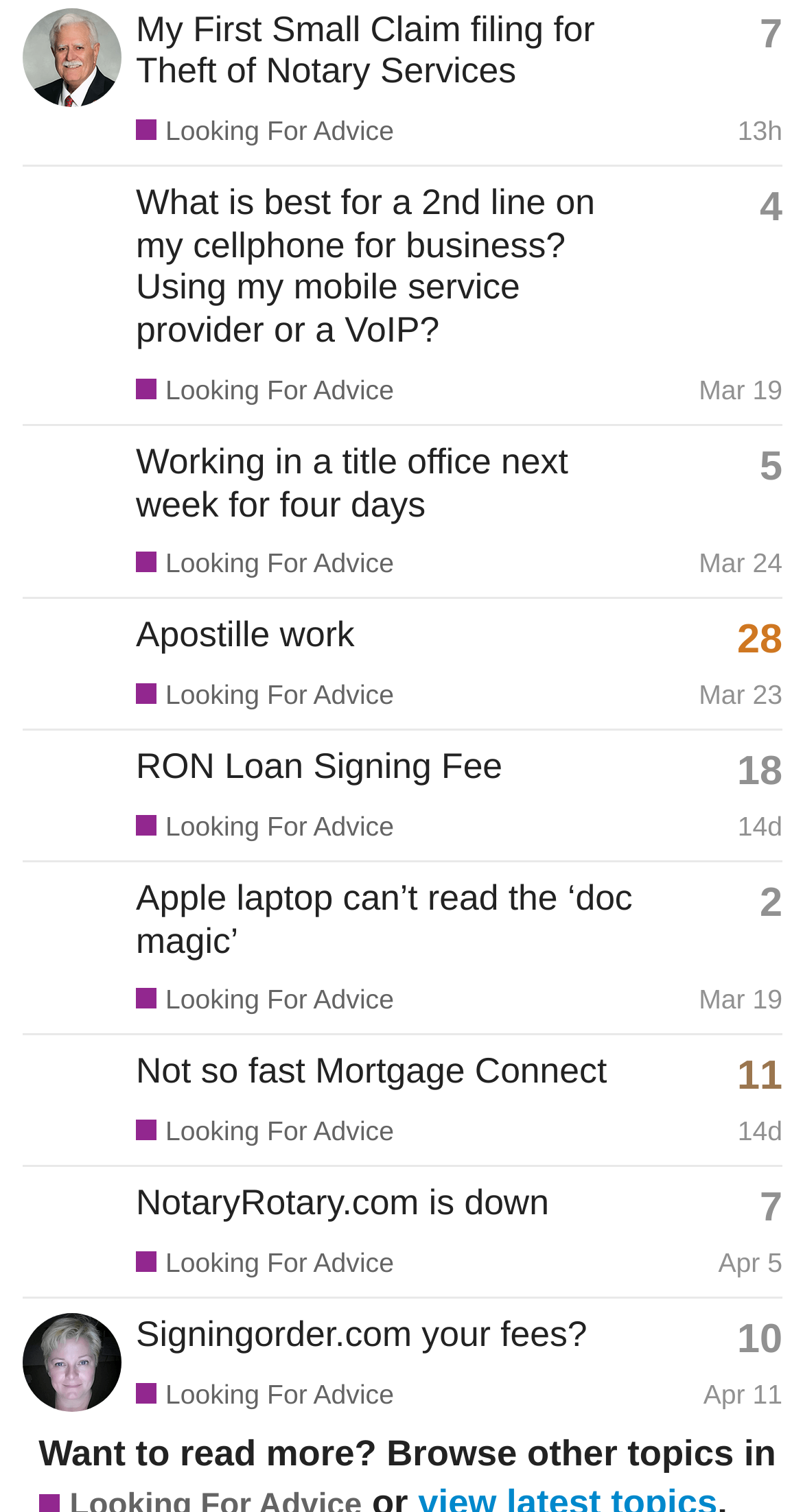Extract the bounding box coordinates for the UI element described as: "Not so fast Mortgage Connect".

[0.169, 0.695, 0.756, 0.722]